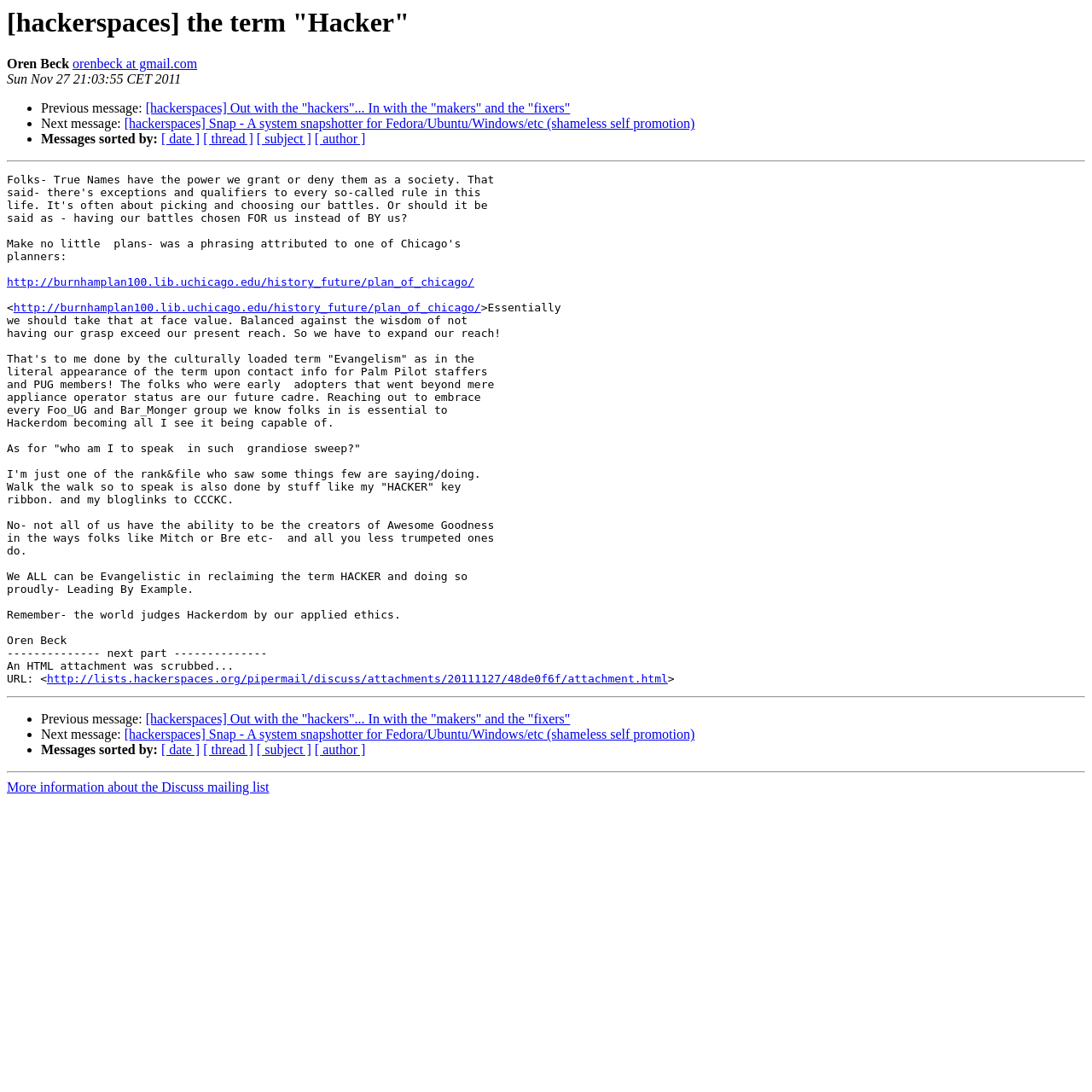Using the description "http://burnhamplan100.lib.uchicago.edu/history_future/plan_of_chicago/", predict the bounding box of the relevant HTML element.

[0.012, 0.276, 0.44, 0.288]